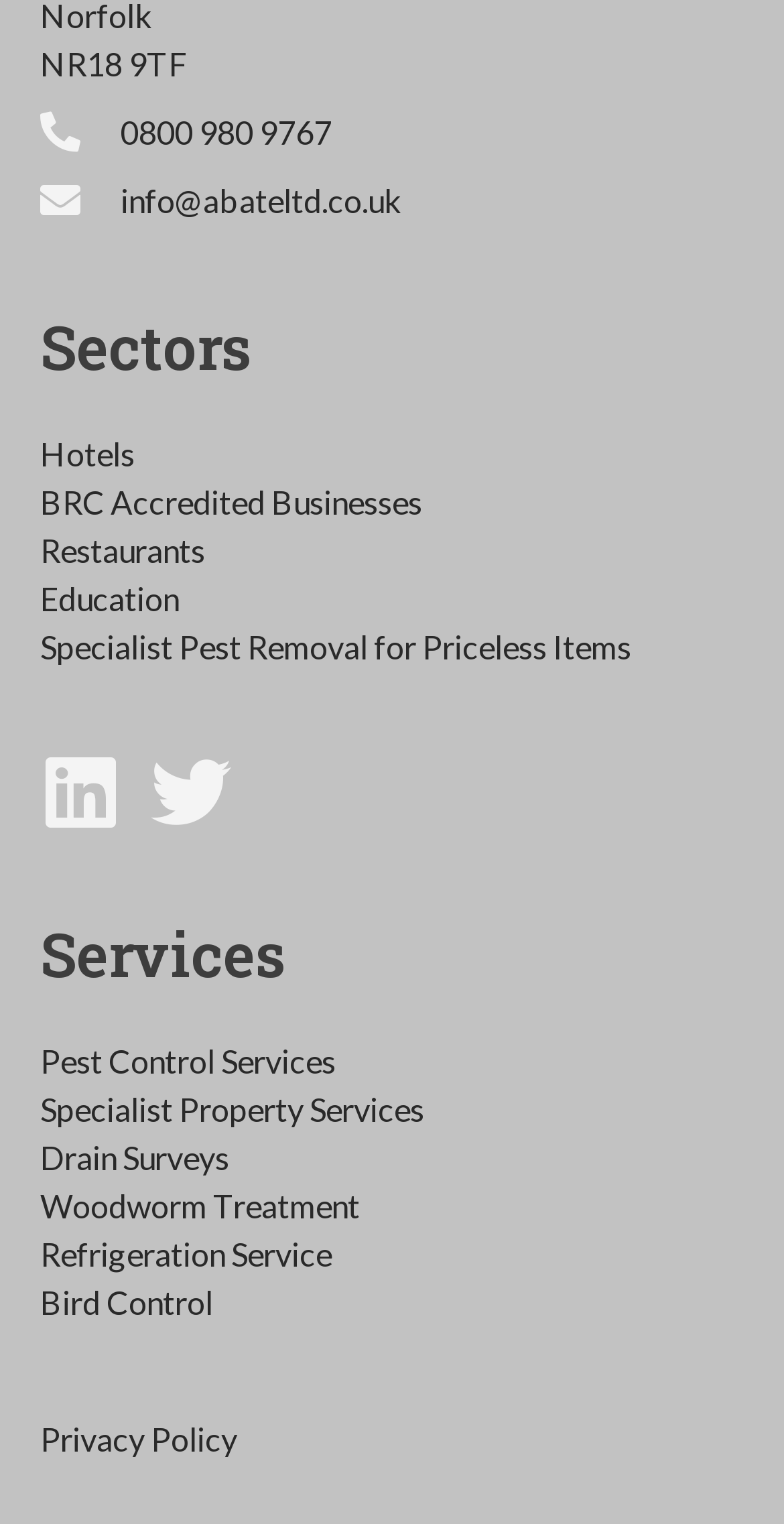Please identify the bounding box coordinates of the clickable area that will allow you to execute the instruction: "View hotels sector".

[0.051, 0.286, 0.172, 0.311]